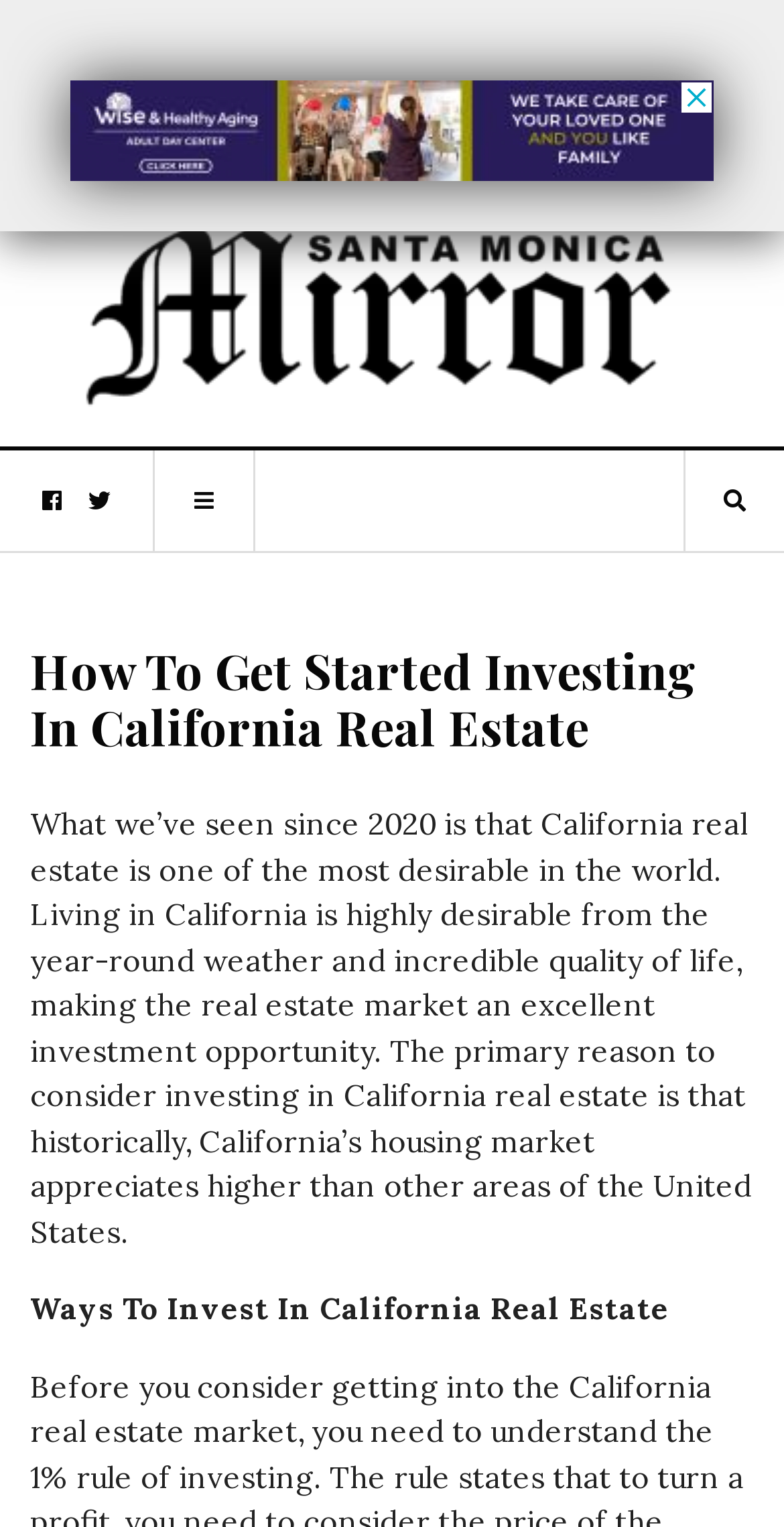Provide the bounding box coordinates for the UI element described in this sentence: "alt="SM Mirror"". The coordinates should be four float values between 0 and 1, i.e., [left, top, right, bottom].

[0.096, 0.168, 0.865, 0.233]